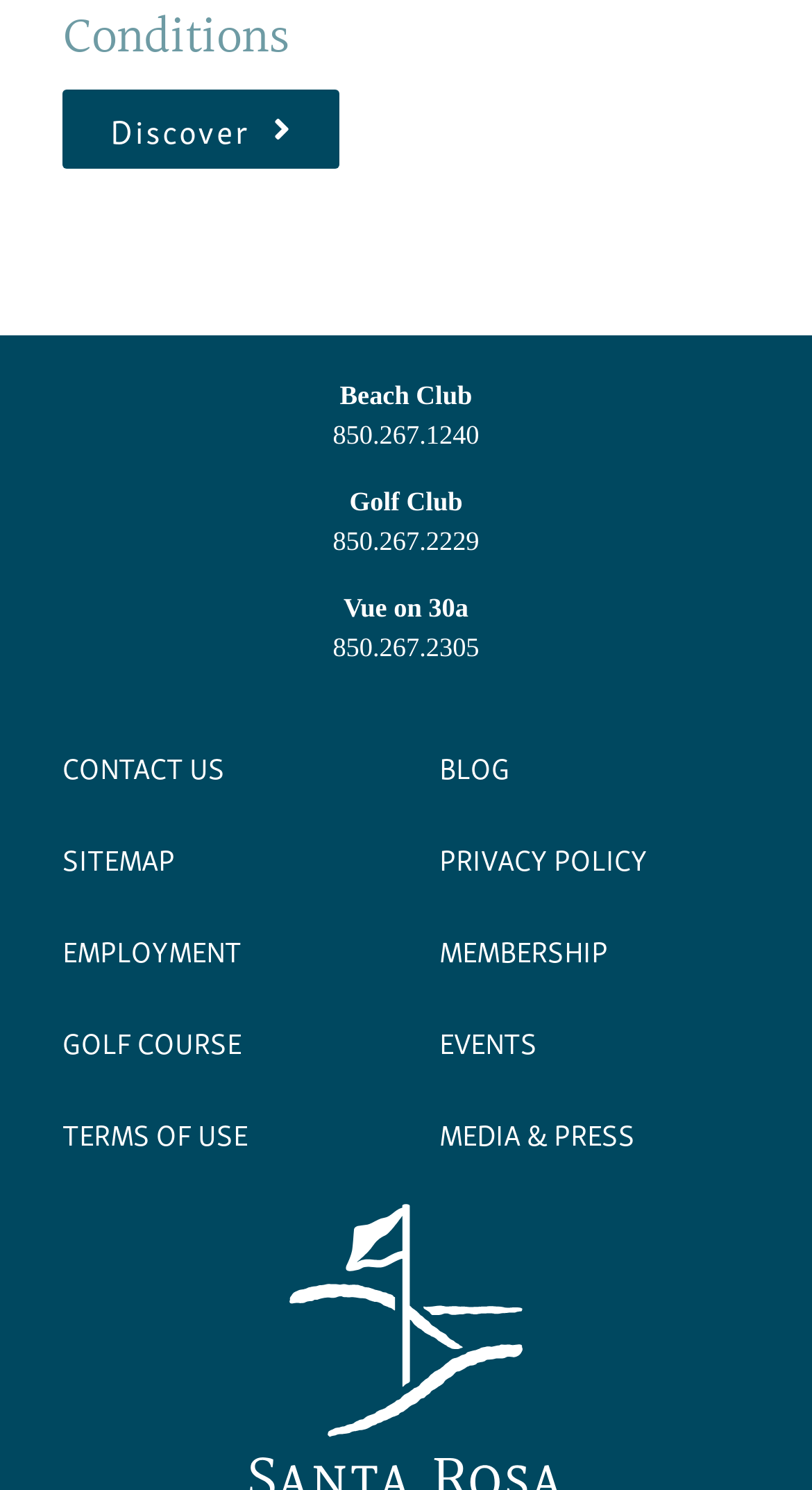Please identify the bounding box coordinates of the area I need to click to accomplish the following instruction: "Explore GOLF COURSE".

[0.077, 0.68, 0.5, 0.719]